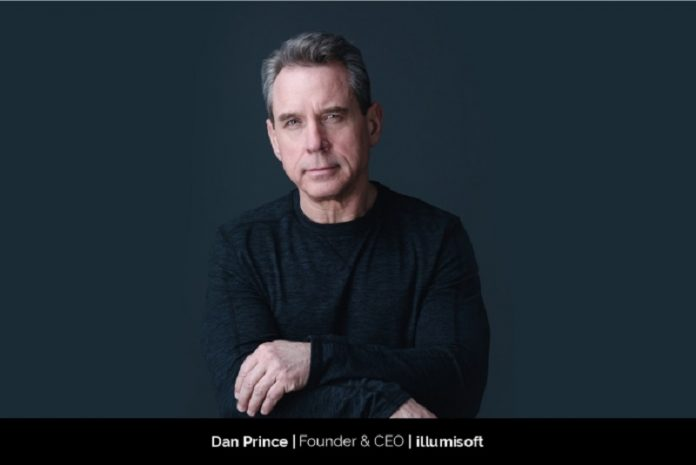What is the direction of Dan Prince's gaze?
Provide an in-depth answer to the question, covering all aspects.

The caption describes Dan Prince as looking directly at the camera, conveying a sense of confidence and approachability, which indicates the direction of his gaze.